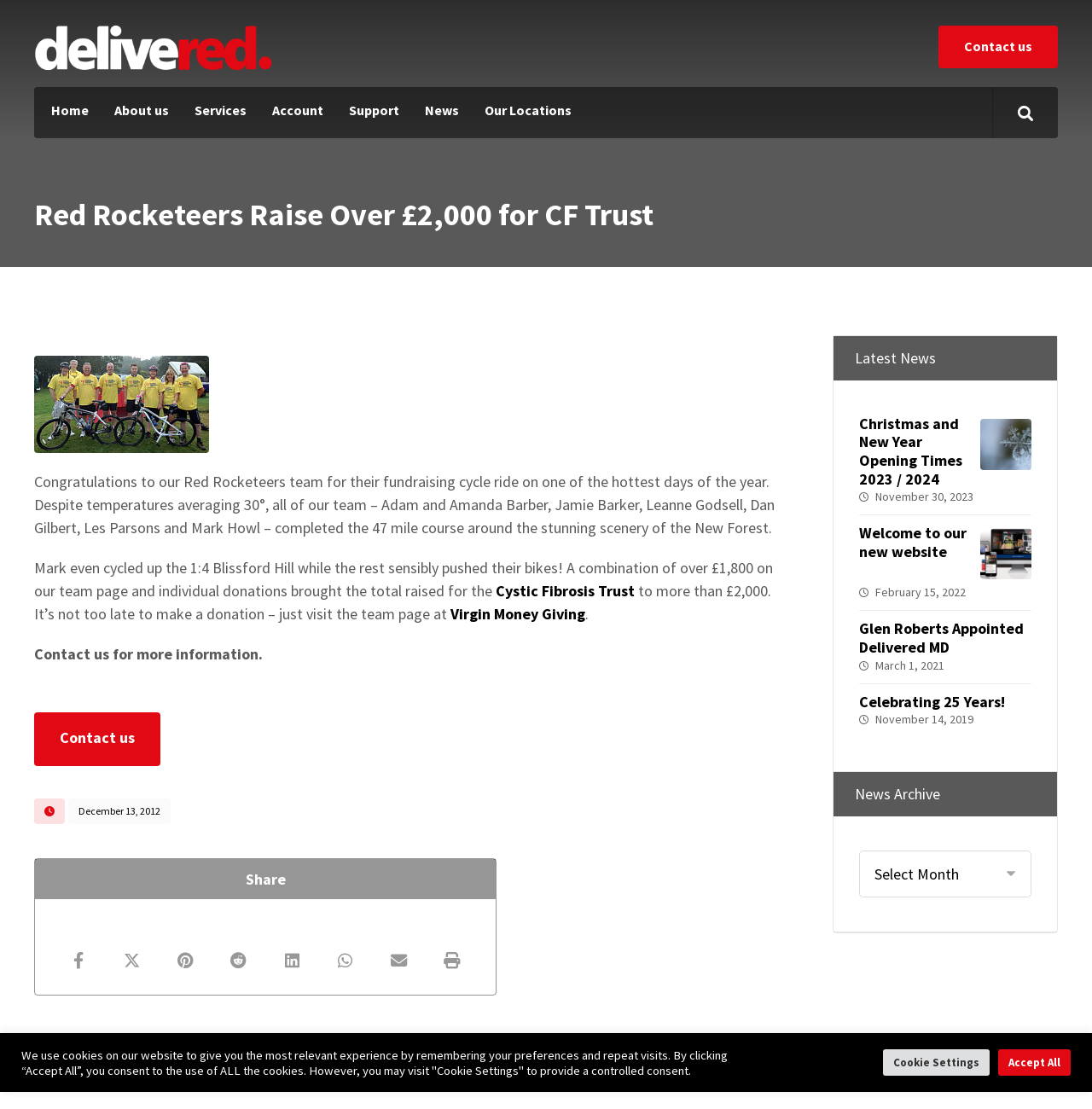What is the name of the charity that the Red Rocketeers team raised money for?
We need a detailed and exhaustive answer to the question. Please elaborate.

I read the main article on the webpage, which mentions that the Red Rocketeers team raised money for the Cystic Fibrosis Trust.